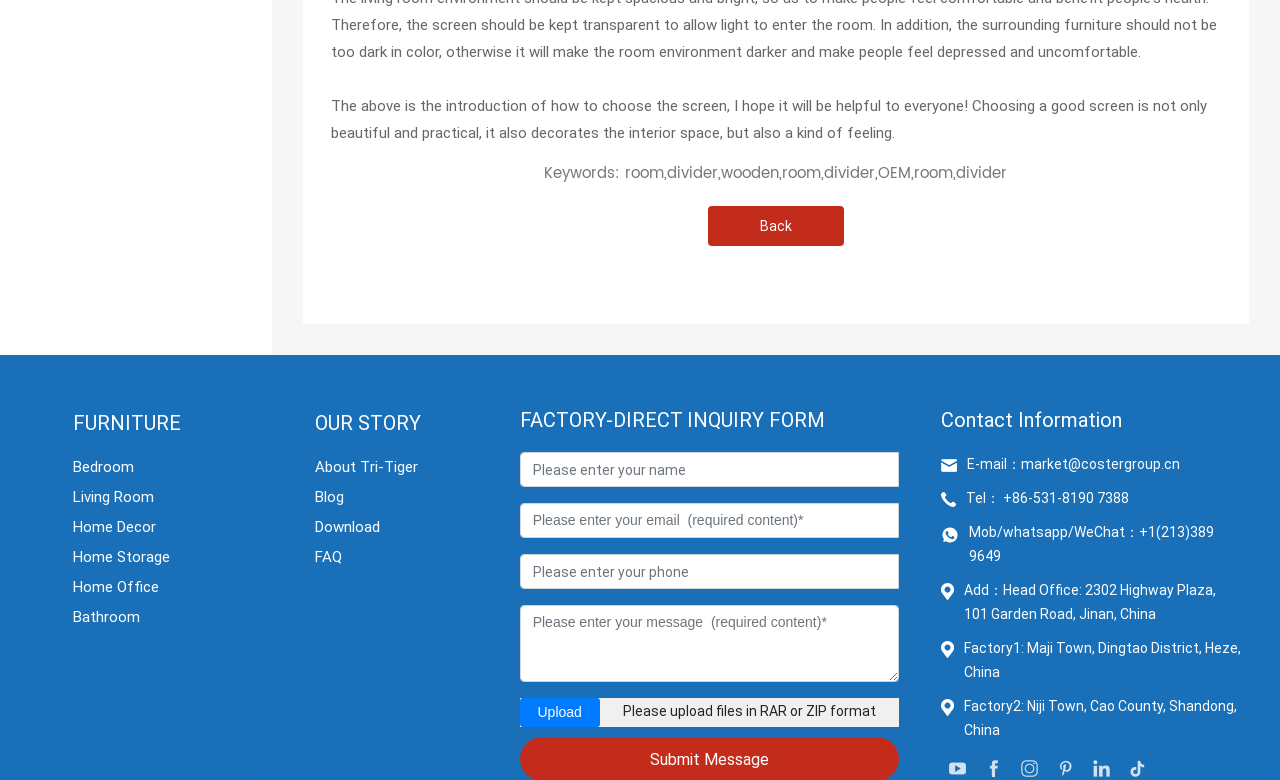What is the email address provided on this webpage?
Based on the screenshot, give a detailed explanation to answer the question.

The email address 'market@costergroup.cn' is provided on this webpage, which can be found in the contact information section.